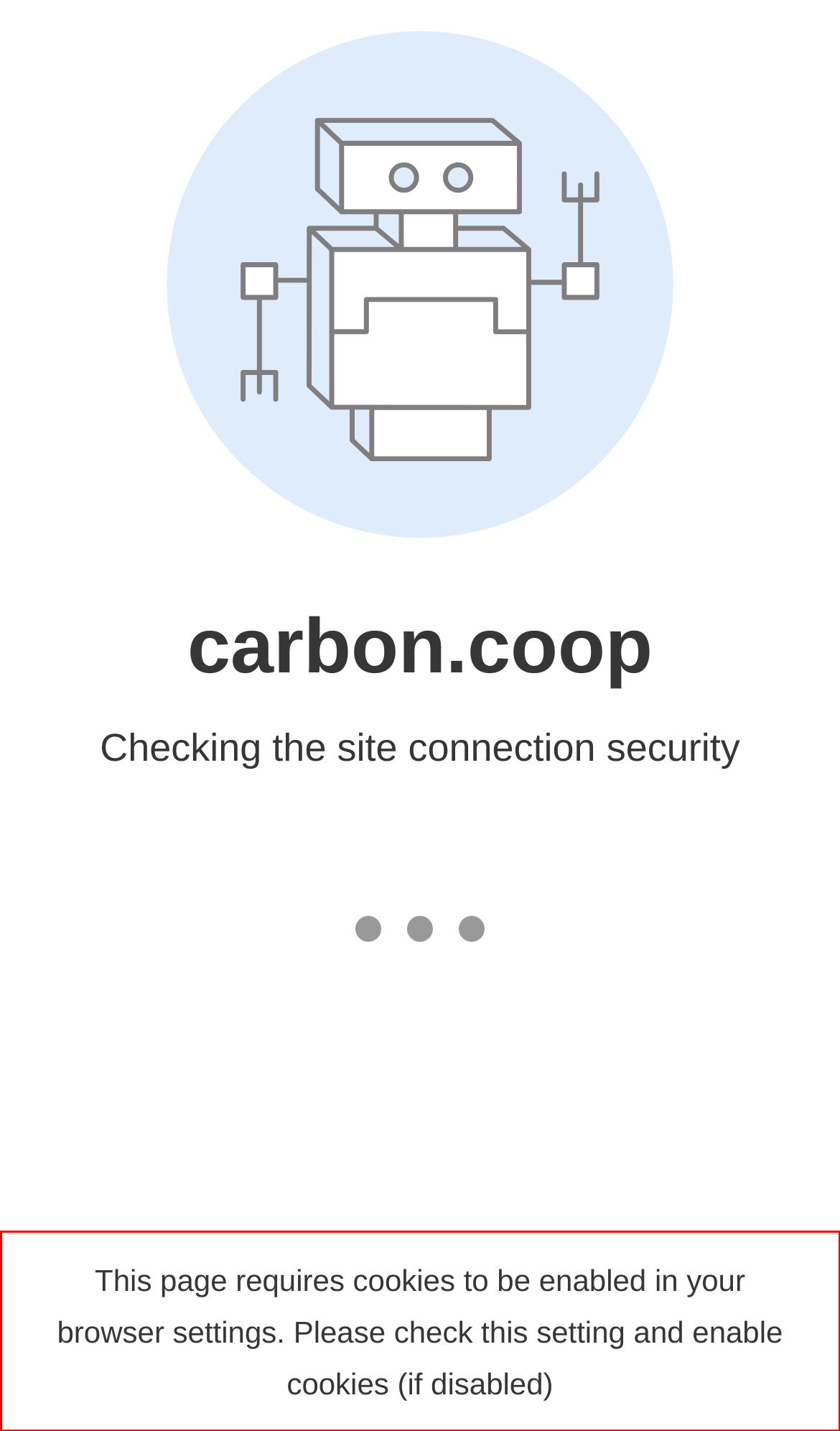Examine the webpage screenshot and use OCR to obtain the text inside the red bounding box.

This page requires cookies to be enabled in your browser settings. Please check this setting and enable cookies (if disabled)